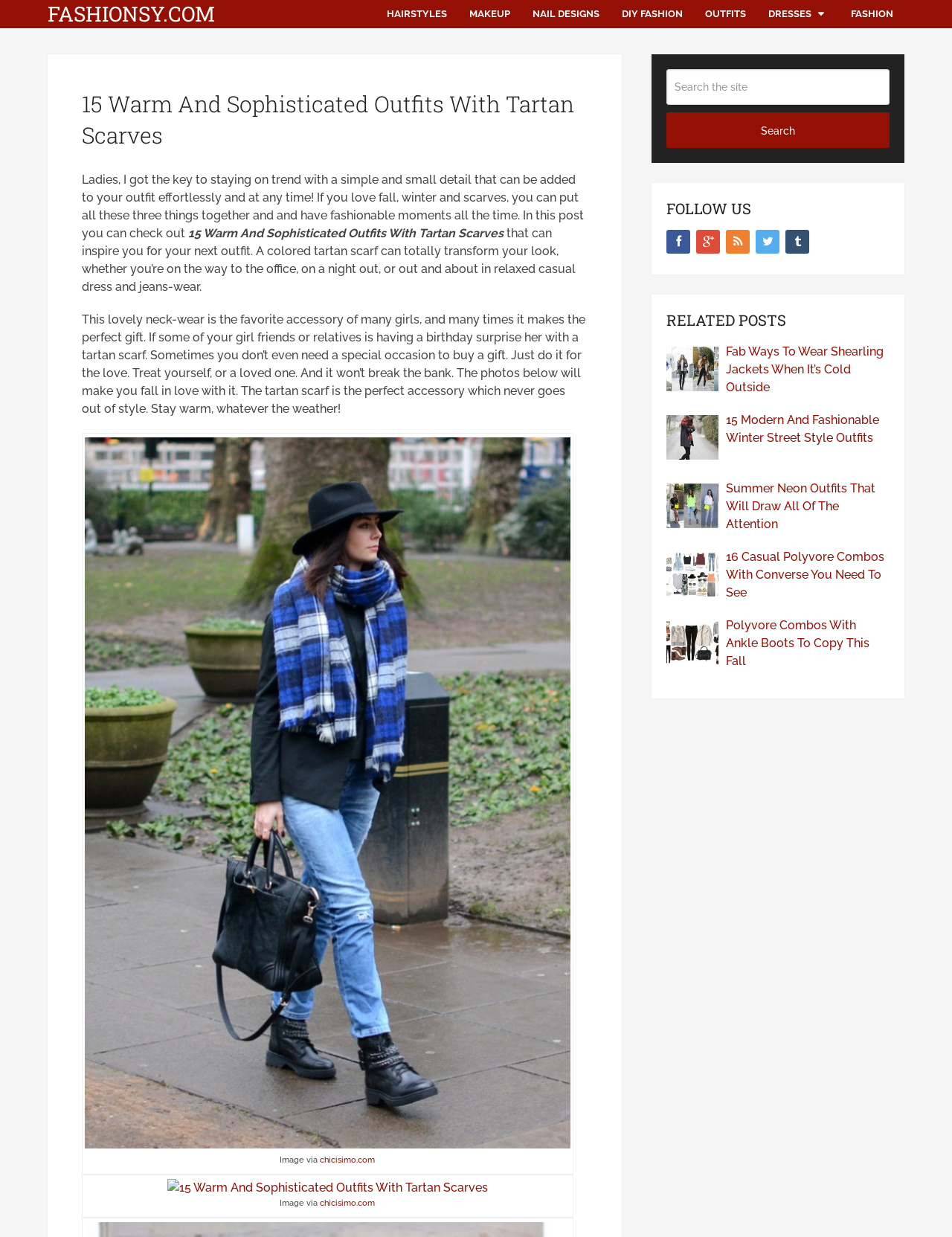Locate the bounding box of the UI element defined by this description: "title="Facebook"". The coordinates should be given as four float numbers between 0 and 1, formatted as [left, top, right, bottom].

[0.7, 0.186, 0.725, 0.205]